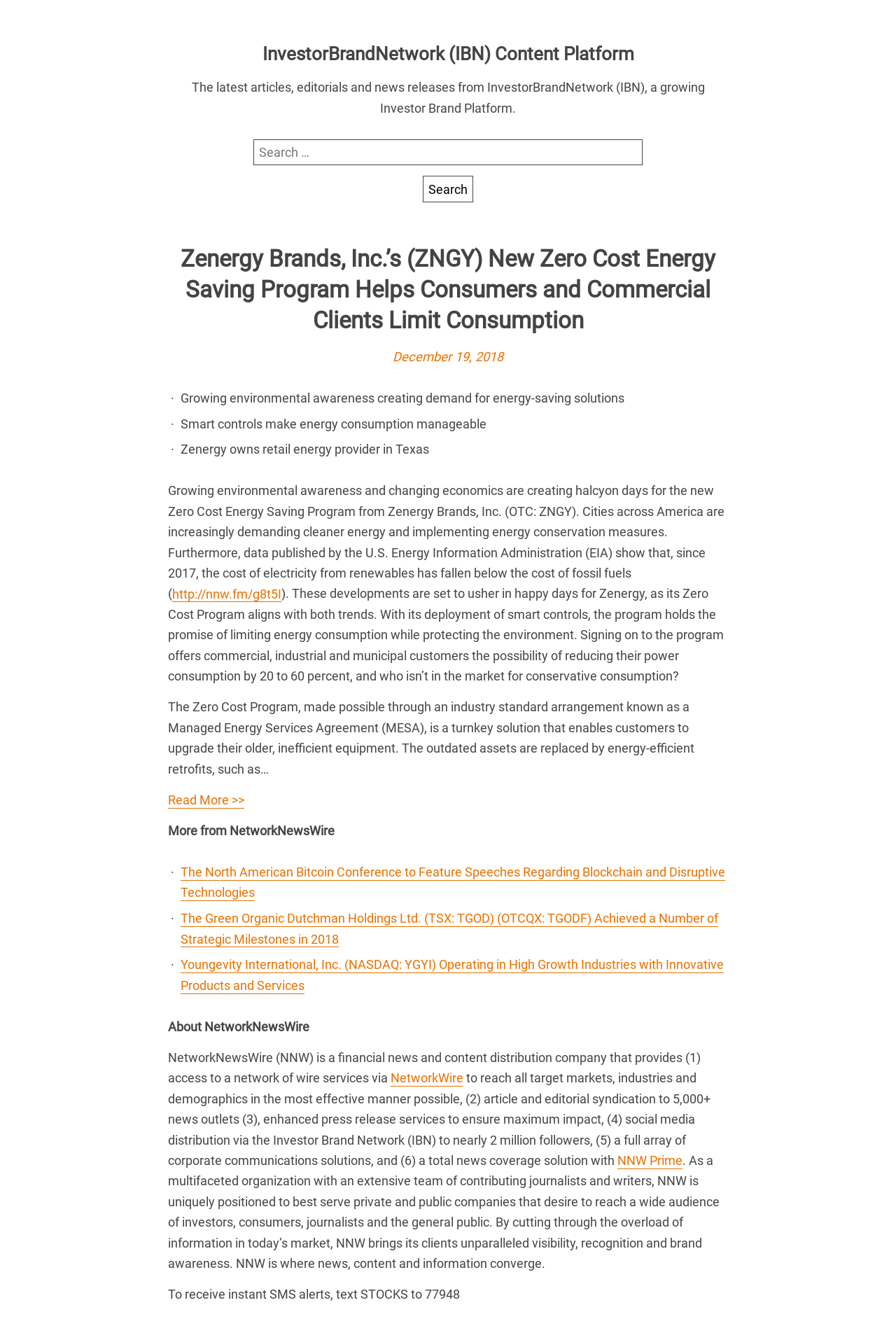Identify the bounding box coordinates of the element to click to follow this instruction: 'Get more information about NetworkNewsWire'. Ensure the coordinates are four float values between 0 and 1, provided as [left, top, right, bottom].

[0.188, 0.773, 0.345, 0.784]